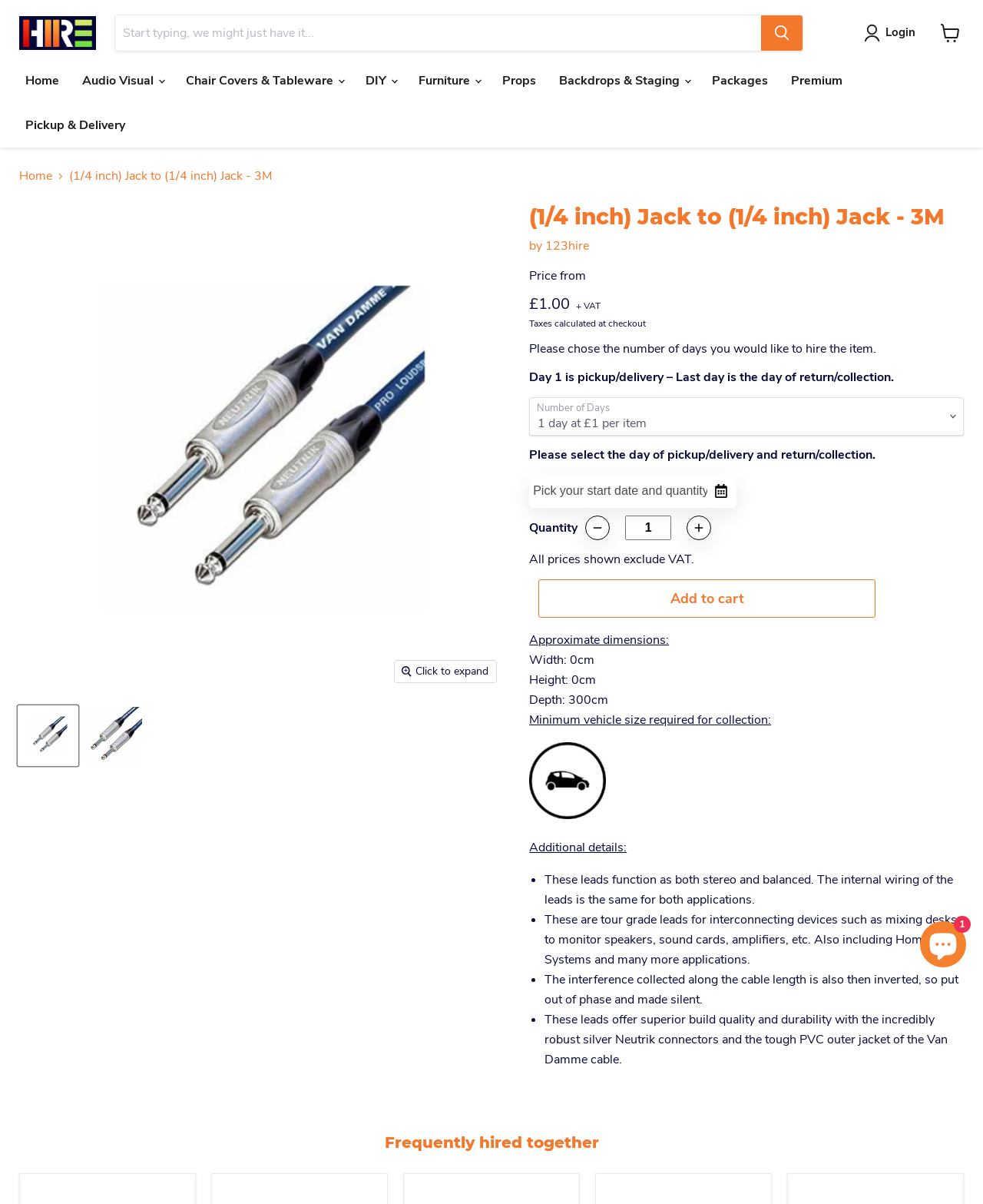Predict the bounding box coordinates of the UI element that matches this description: "Pickup & Delivery". The coordinates should be in the format [left, top, right, bottom] with each value between 0 and 1.

[0.014, 0.091, 0.139, 0.117]